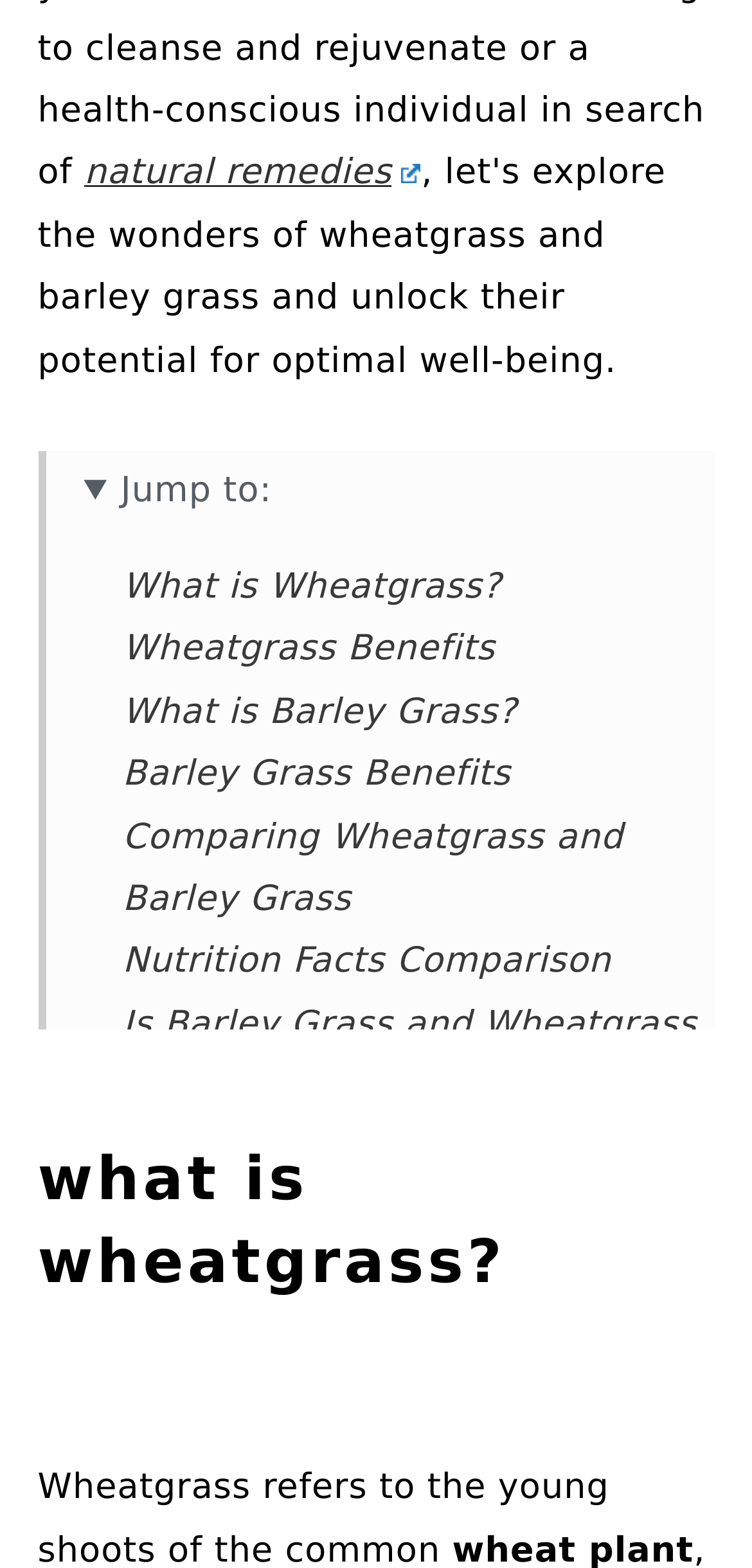Is the disclosure triangle expanded?
Answer the question with a thorough and detailed explanation.

I found the disclosure triangle element with ID 1019, which is under the details element with ID 188. The 'expanded' property of this element is set to True, indicating that it is expanded.